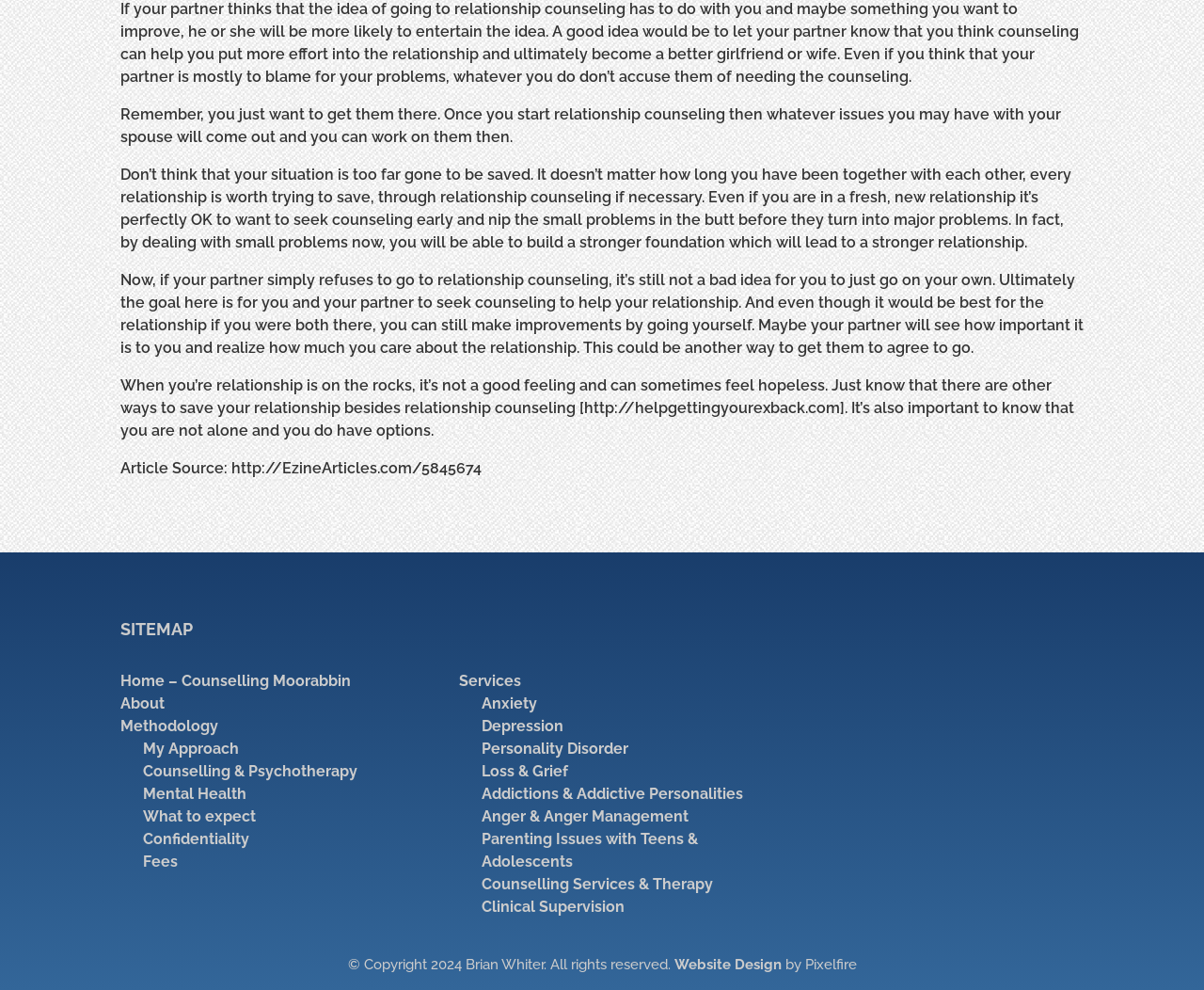What is the purpose of the article? Examine the screenshot and reply using just one word or a brief phrase.

To encourage relationship counseling